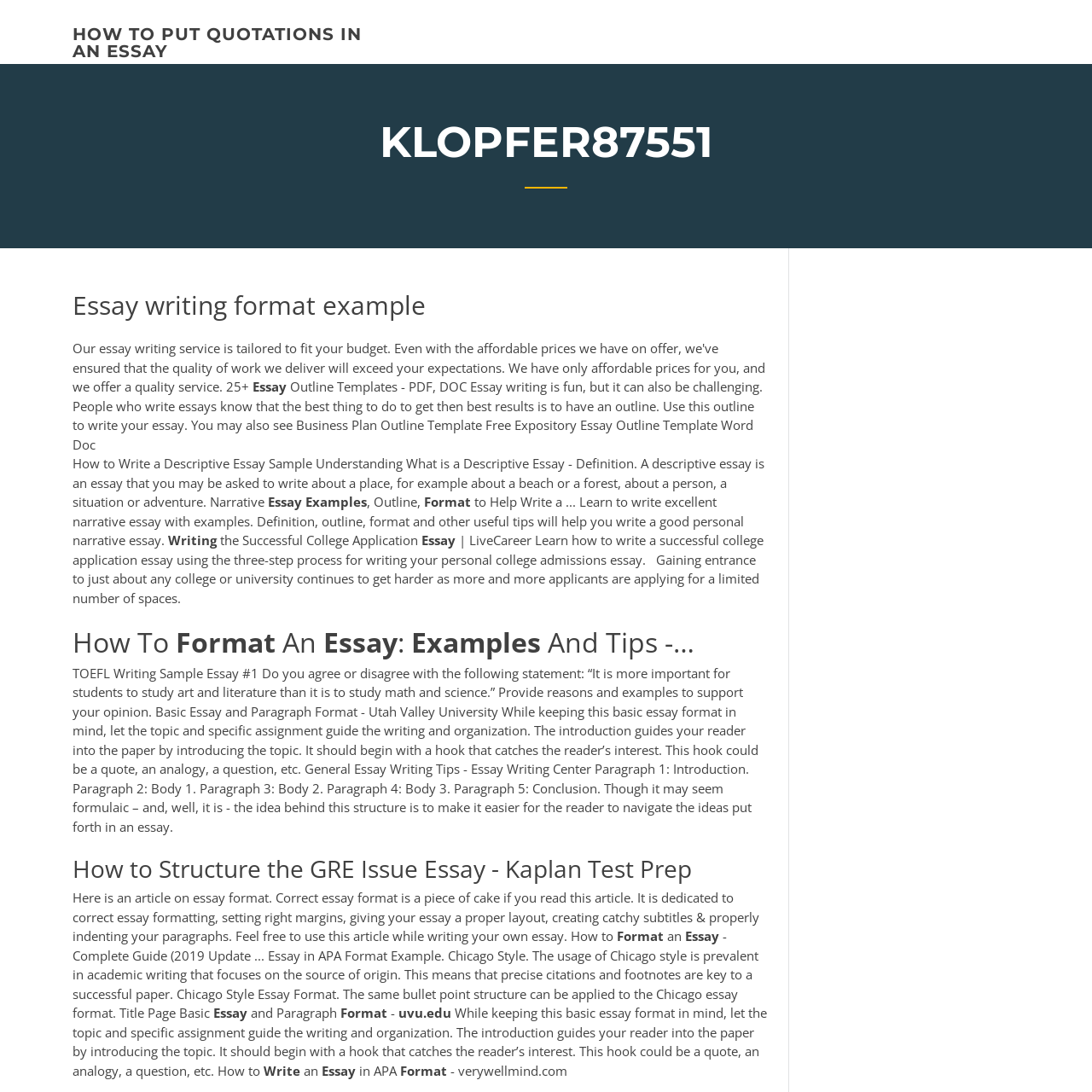Please provide a comprehensive answer to the question below using the information from the image: What is a descriptive essay?

Based on the static text element, 'A descriptive essay is an essay that you may be asked to write about a place, for example about a beach or a forest, about a person, a situation or adventure.', it appears that a descriptive essay is a type of essay that describes a place, person, or situation.